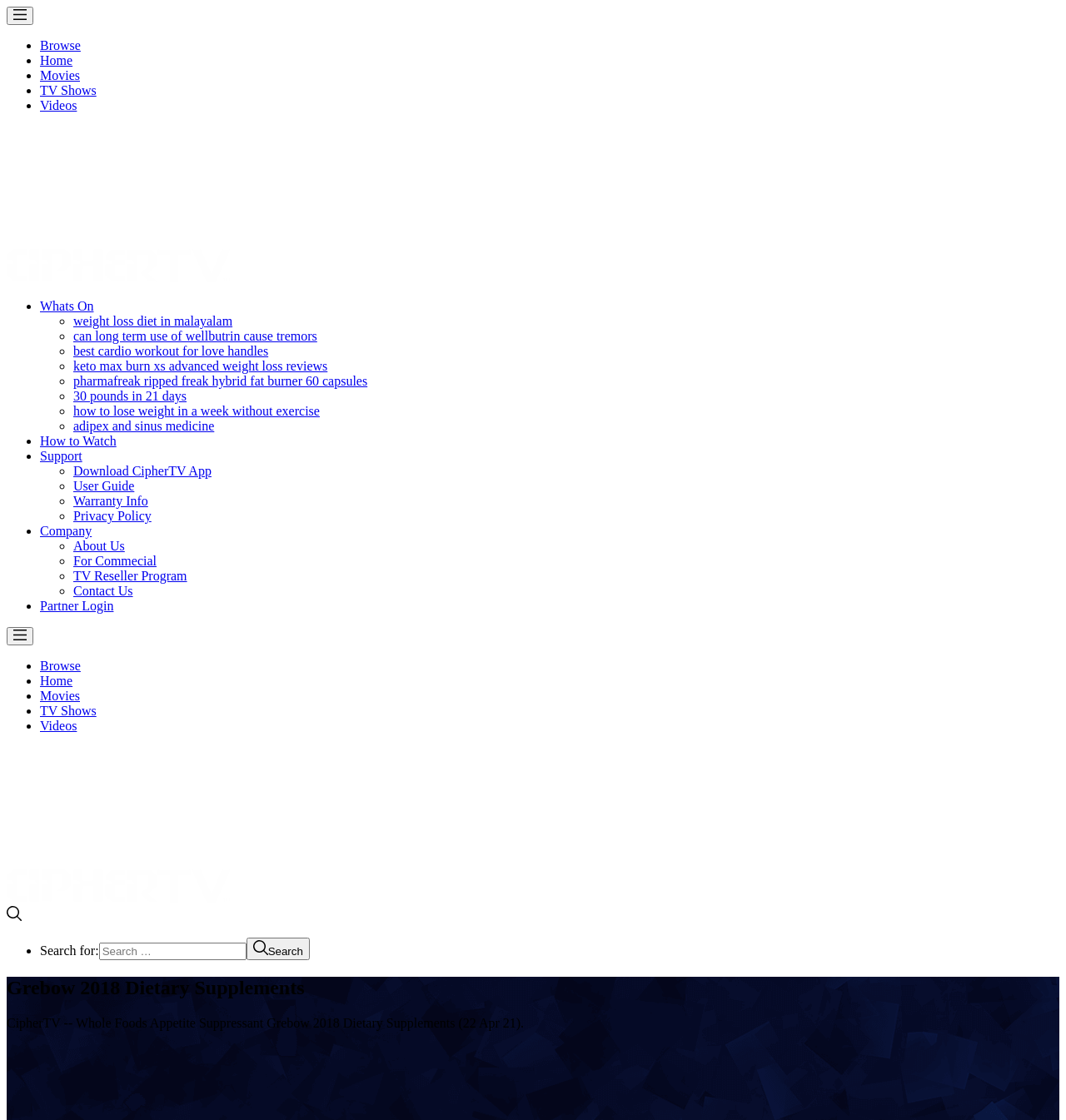Please determine the bounding box coordinates for the element with the description: "adipex and sinus medicine".

[0.069, 0.374, 0.201, 0.387]